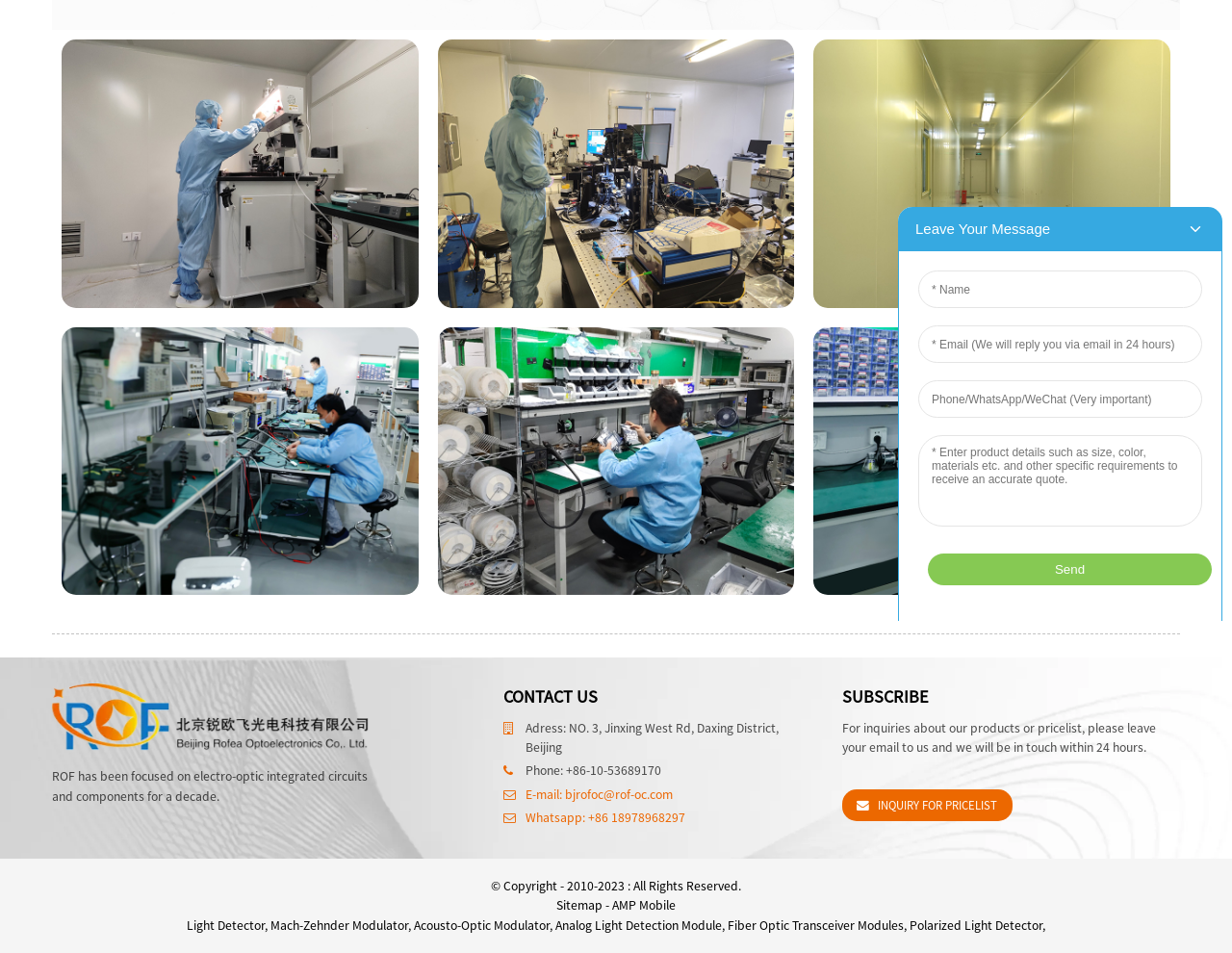Find the bounding box coordinates for the HTML element specified by: "Whatsapp: +86 18978968297".

[0.426, 0.85, 0.556, 0.867]